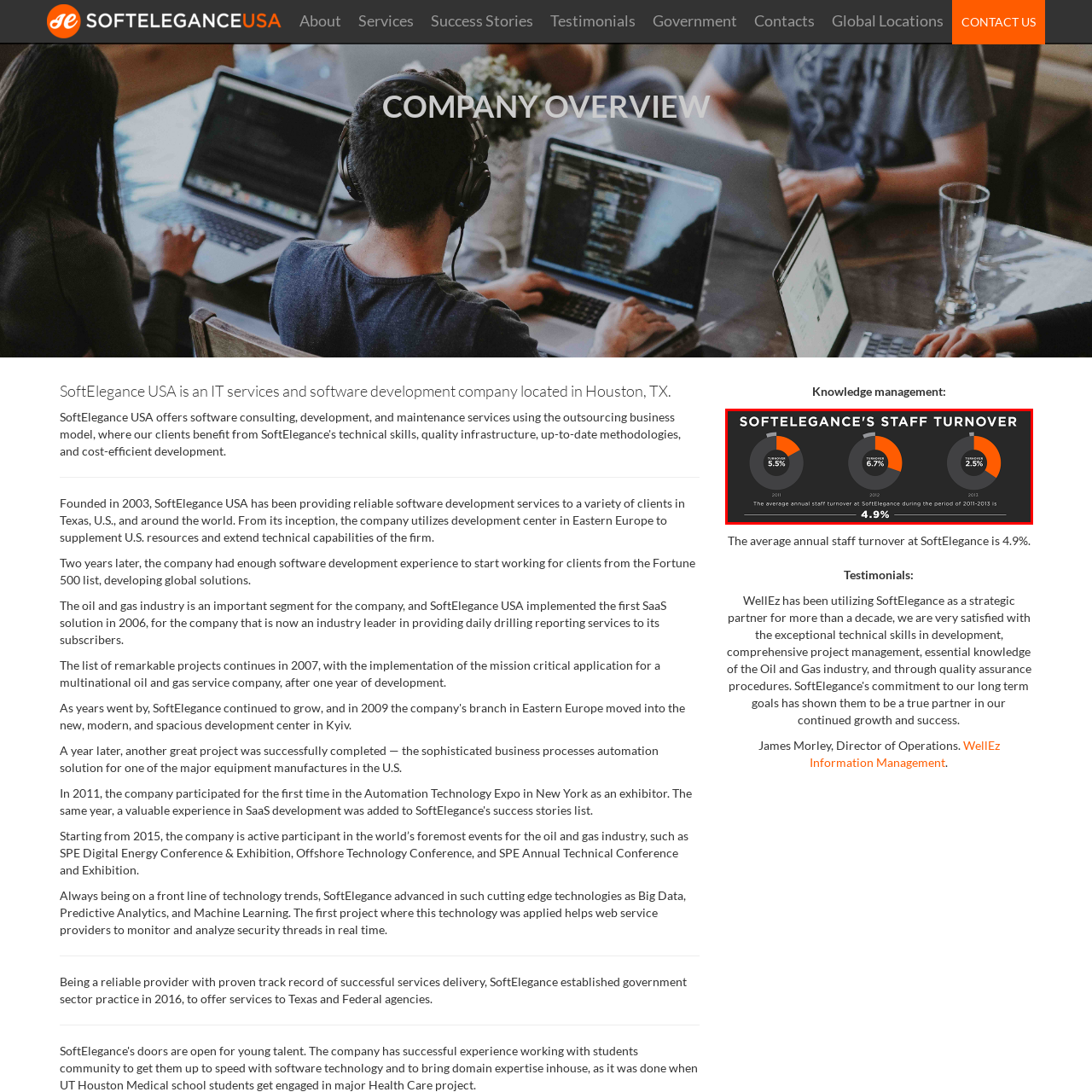View the portion of the image within the red bounding box and answer this question using a single word or phrase:
What color represents the 2012 turnover rate?

orange